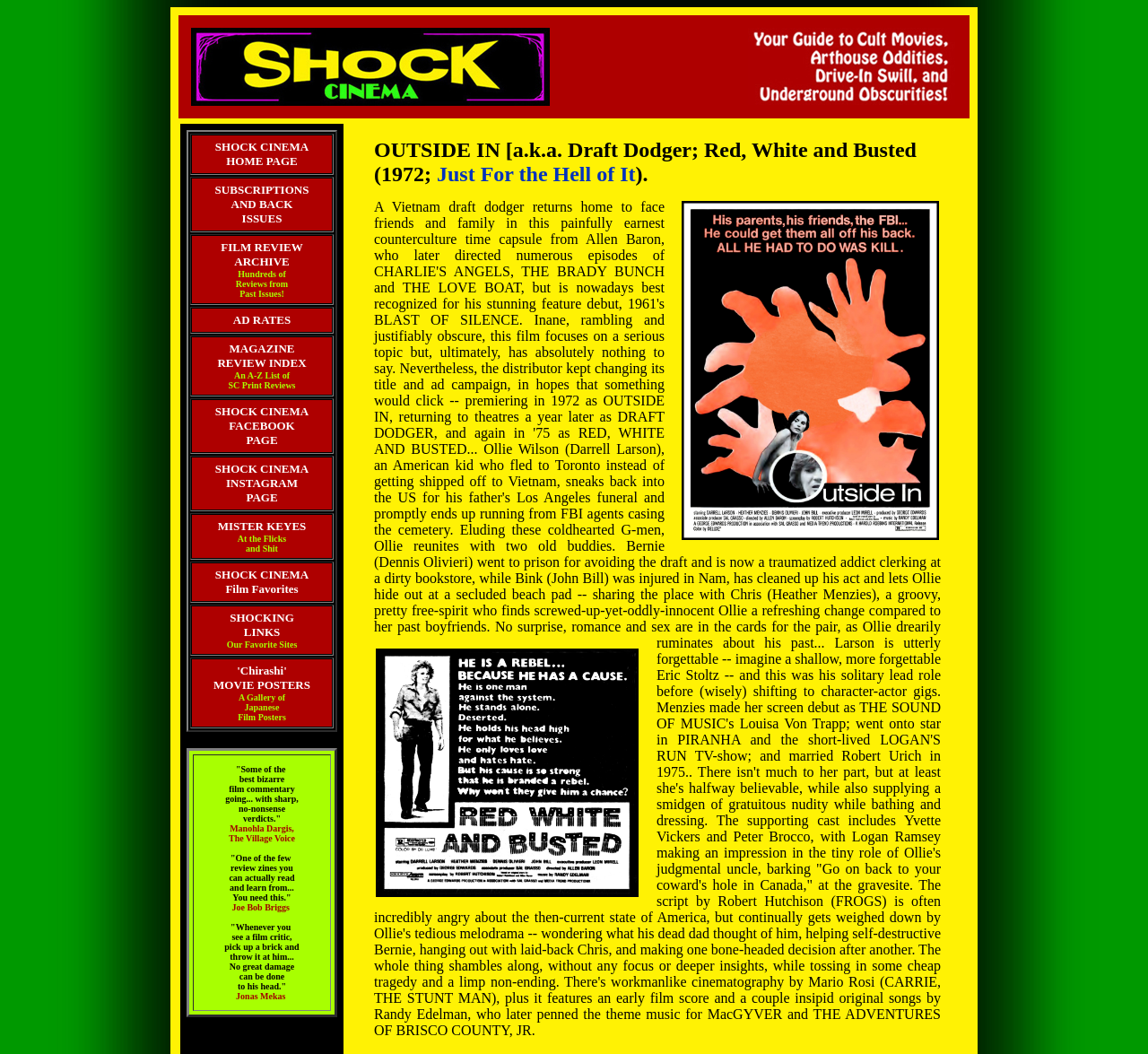What is the topic of the 'MAGAZINE REVIEW INDEX'?
Using the image as a reference, answer the question with a short word or phrase.

SC Print Reviews